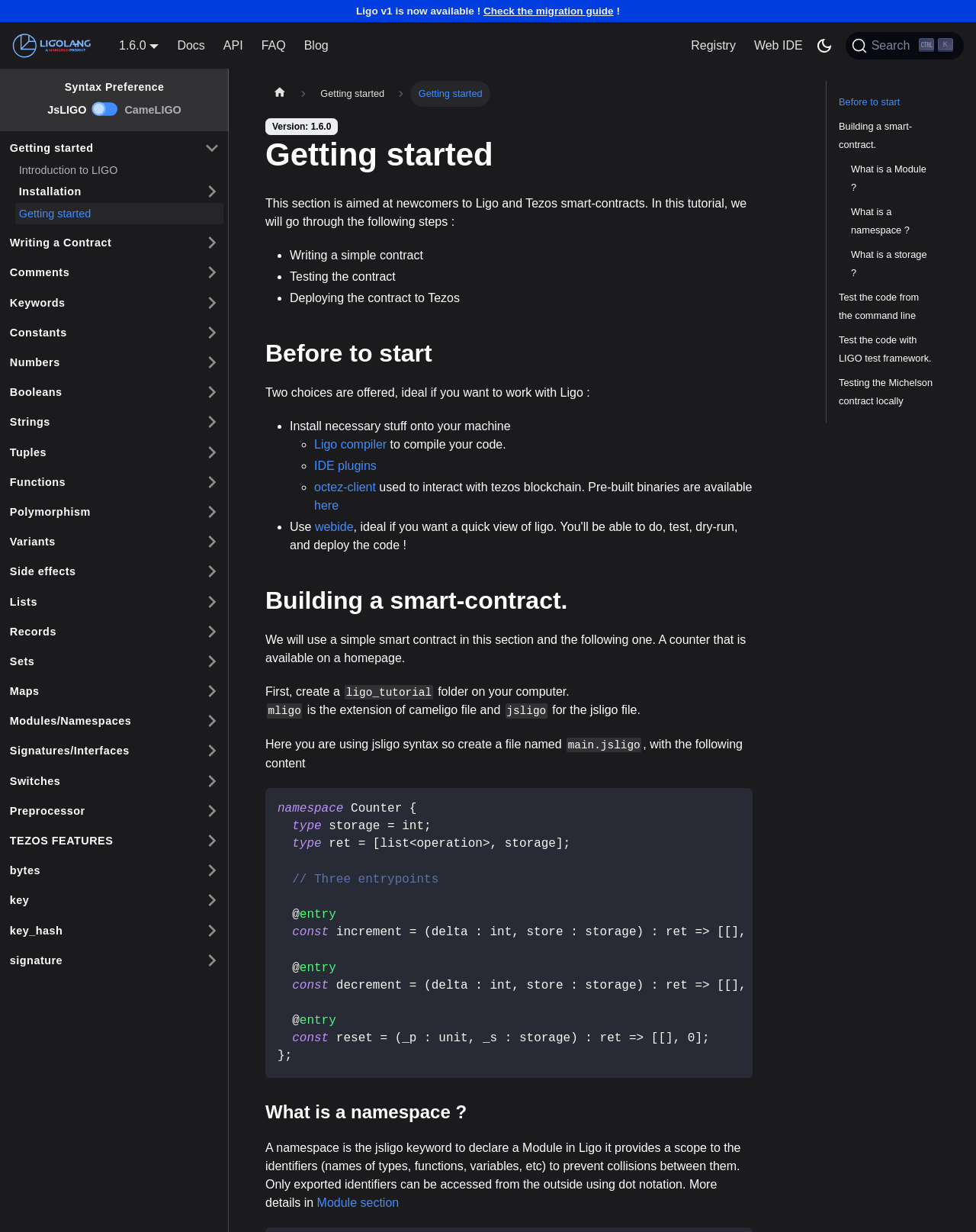Using the webpage screenshot and the element description ​, determine the bounding box coordinates. Specify the coordinates in the format (top-left x, top-left y, bottom-right x, bottom-right y) with values ranging from 0 to 1.

[0.443, 0.275, 0.463, 0.298]